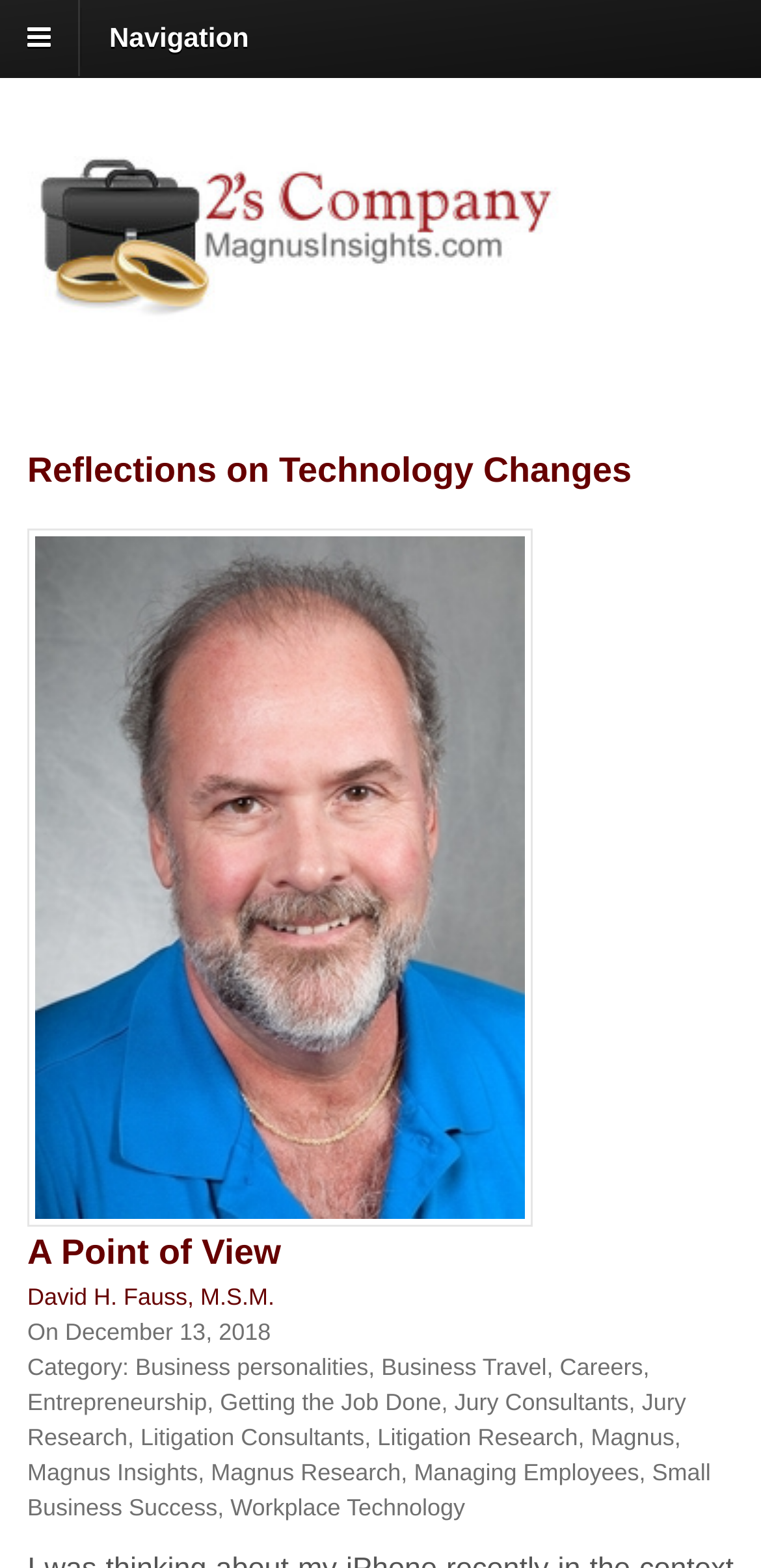Please provide a comprehensive answer to the question below using the information from the image: What is the date of the article?

I found the answer by looking at the StaticText element 'On December 13, 2018' which is located near the top of the webpage, indicating the date of the article.